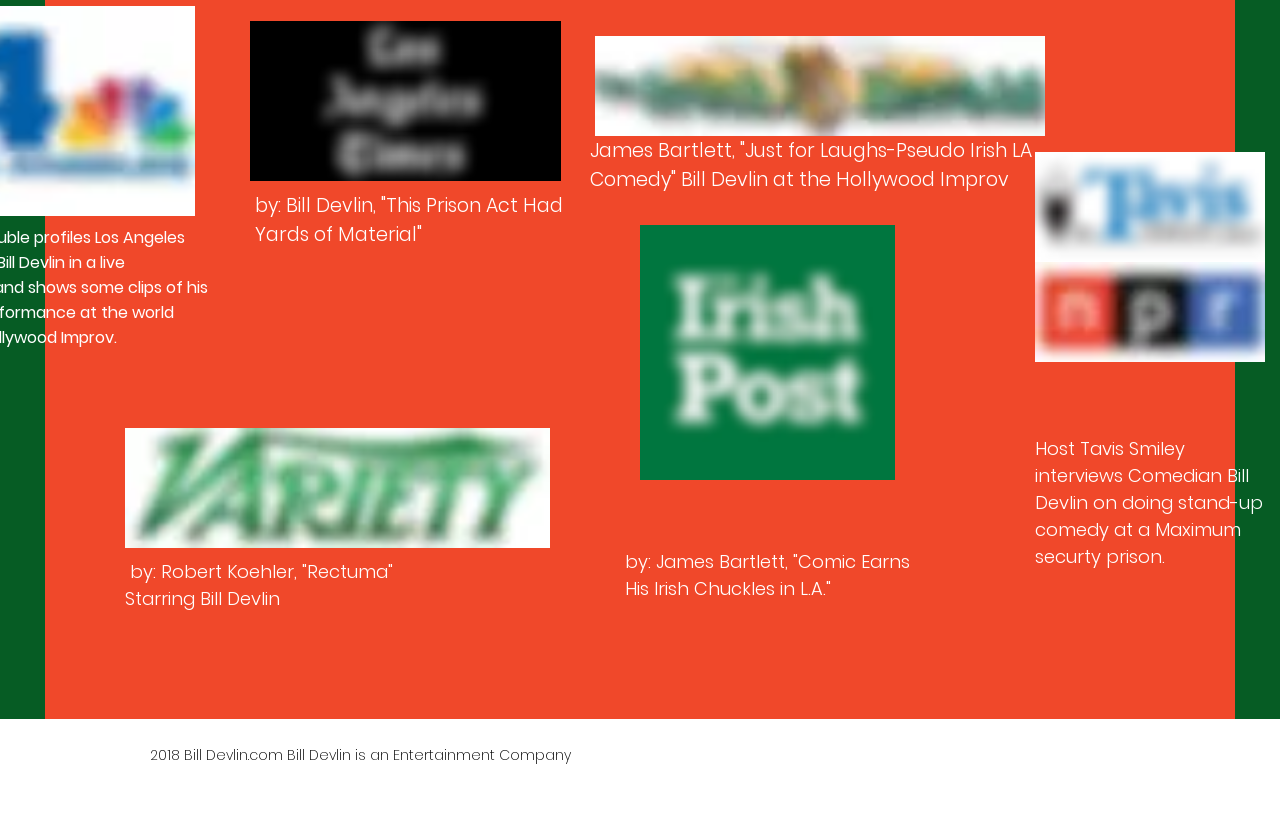What is the name of the prison where Bill Devlin performed stand-up comedy?
Refer to the screenshot and respond with a concise word or phrase.

Maximum security prison